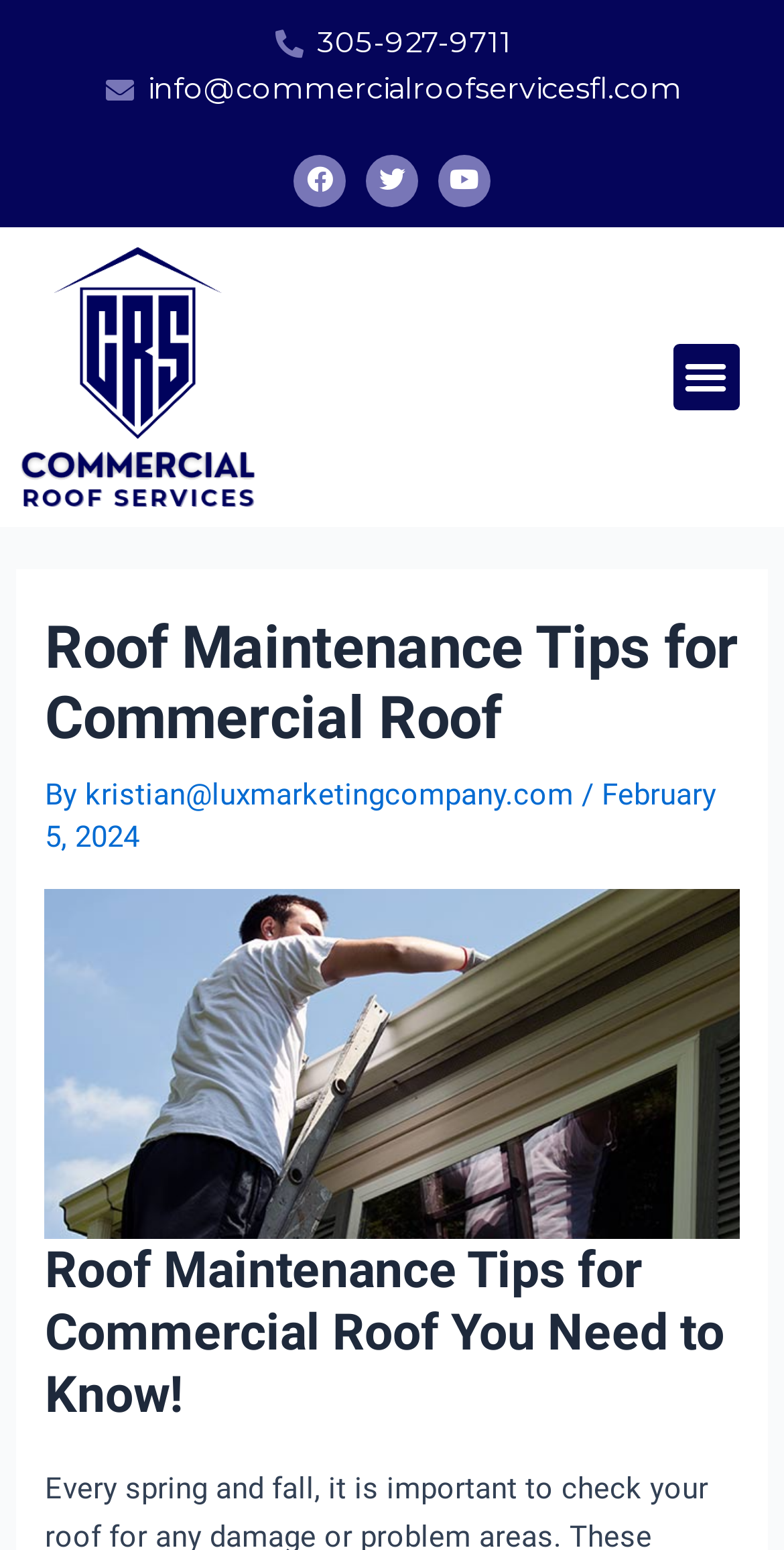What is the topic of the article on this webpage?
Answer the question with a detailed explanation, including all necessary information.

The topic of the article can be inferred from the main heading of the webpage, which clearly states 'Roof Maintenance Tips for Commercial Roof You Need to Know!'.